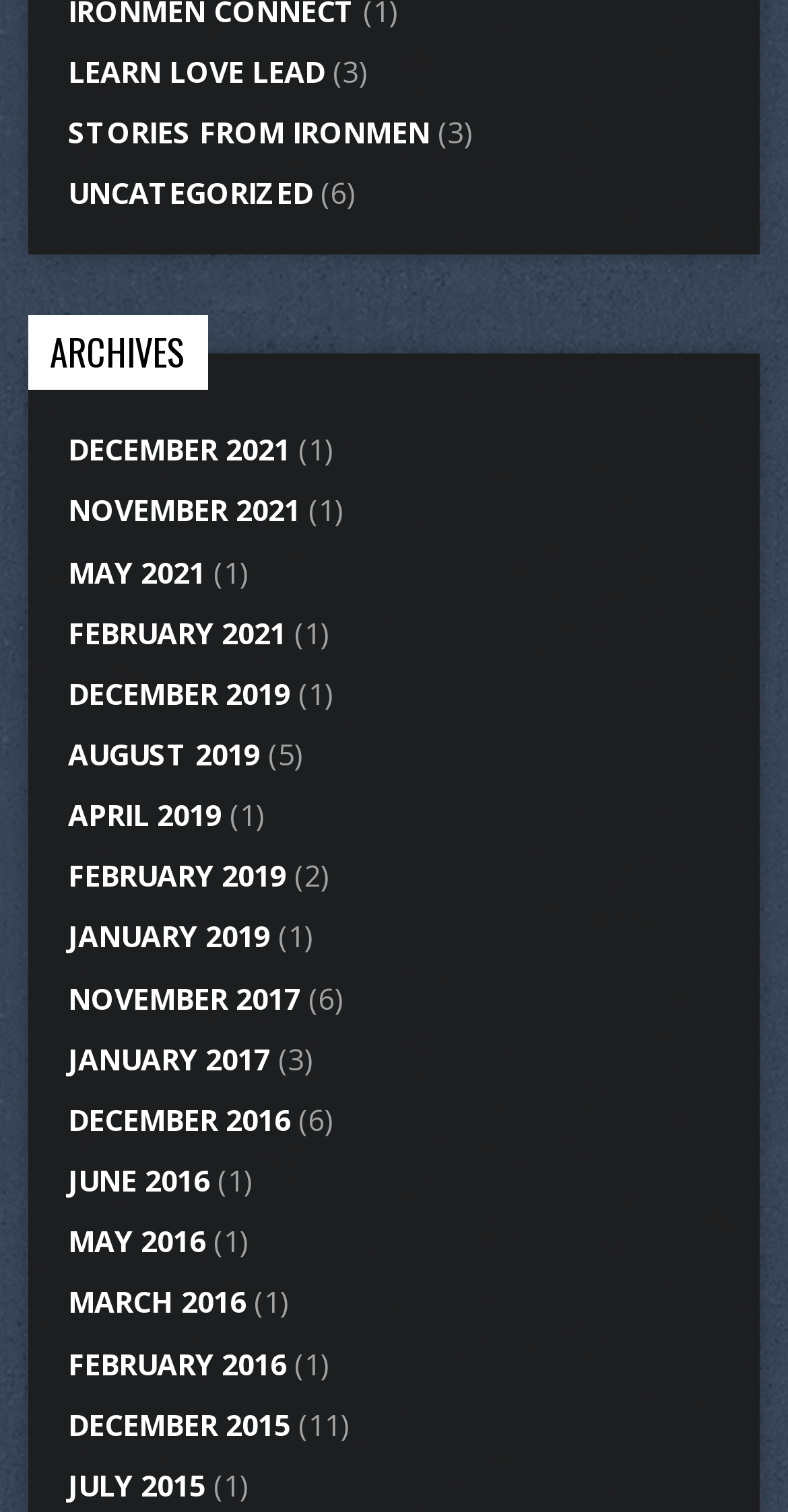Find the bounding box coordinates of the clickable element required to execute the following instruction: "click on LEARN LOVE LEAD". Provide the coordinates as four float numbers between 0 and 1, i.e., [left, top, right, bottom].

[0.086, 0.035, 0.412, 0.06]